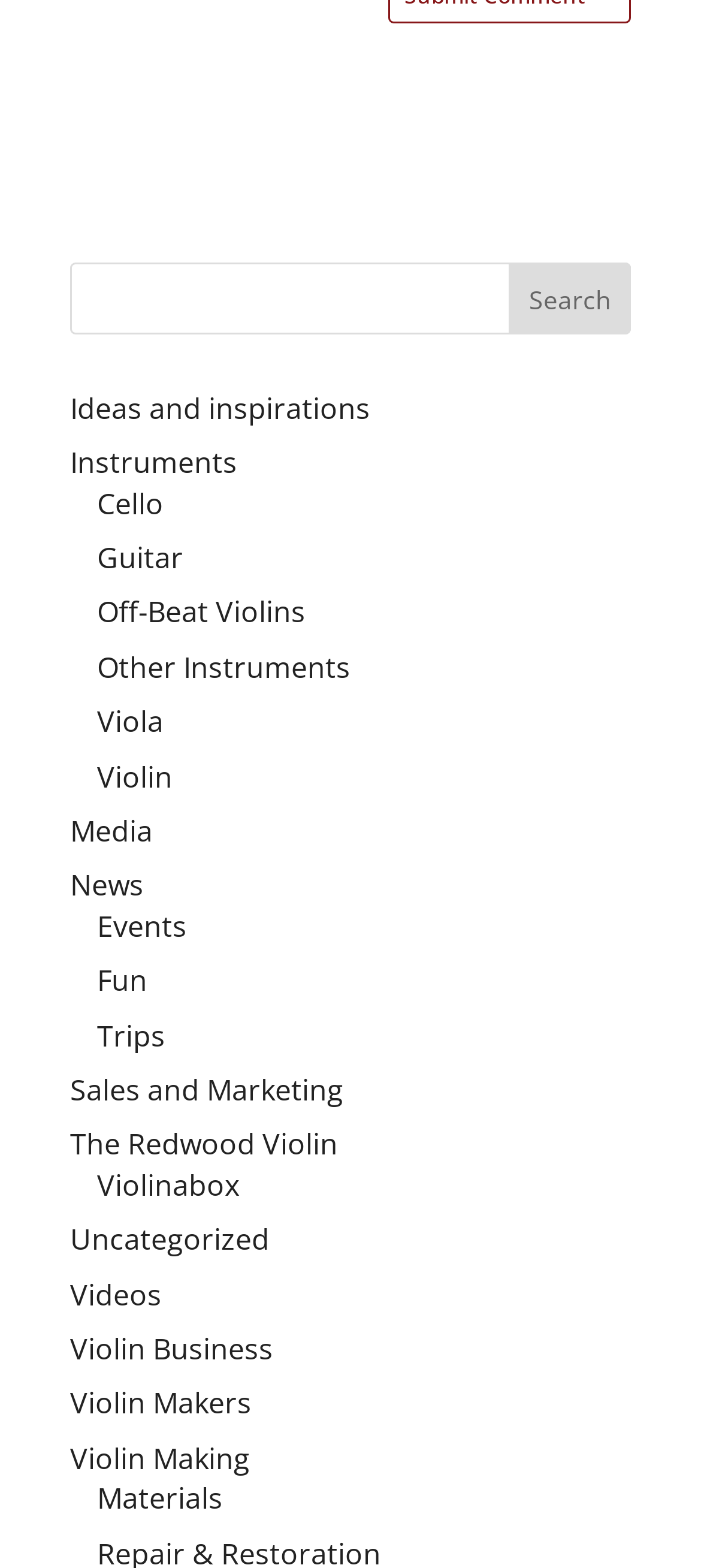What is the main function of the search box?
Based on the visual, give a brief answer using one word or a short phrase.

Search